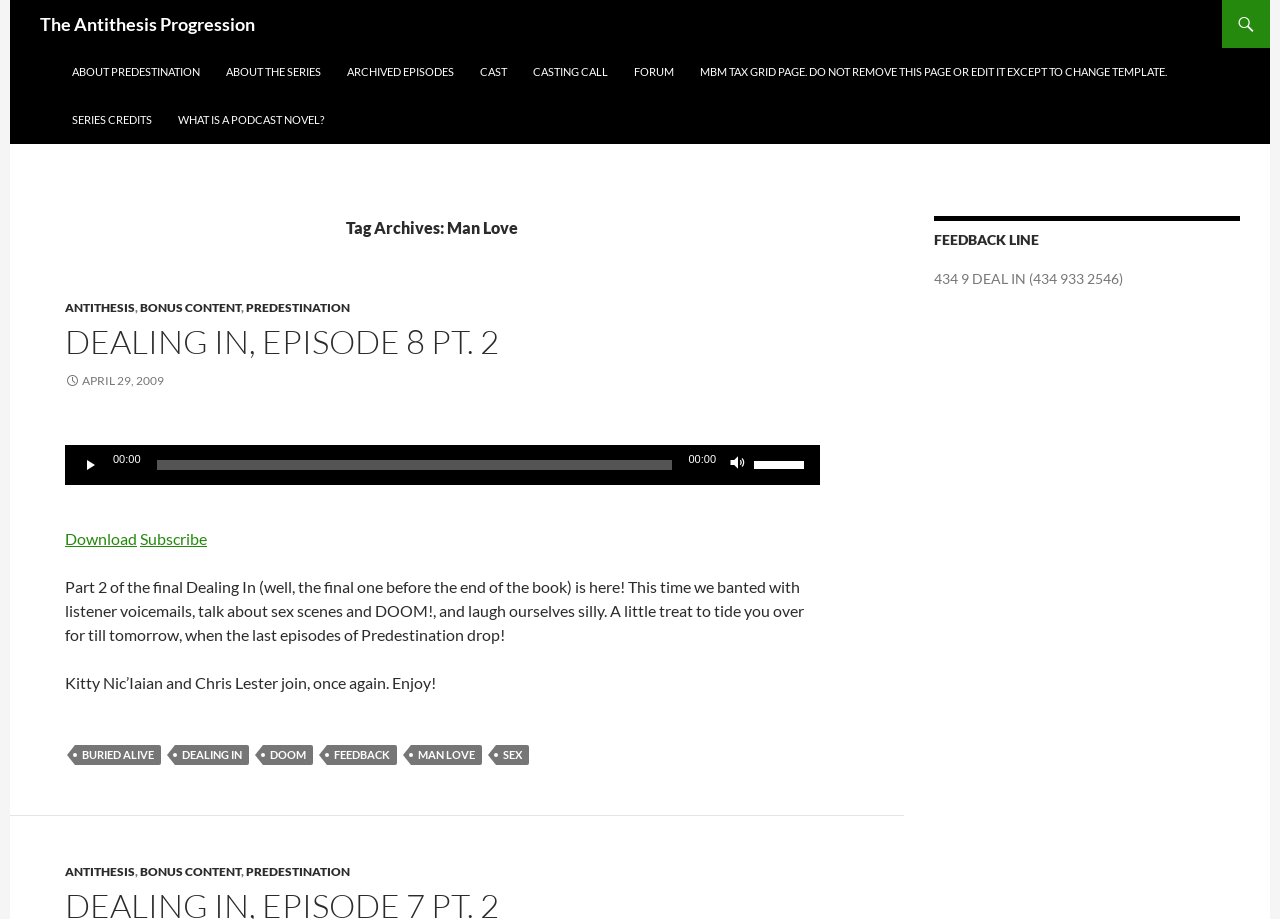Please specify the bounding box coordinates of the area that should be clicked to accomplish the following instruction: "Click on the 'ARCHIVED EPISODES' link". The coordinates should consist of four float numbers between 0 and 1, i.e., [left, top, right, bottom].

[0.262, 0.052, 0.364, 0.104]